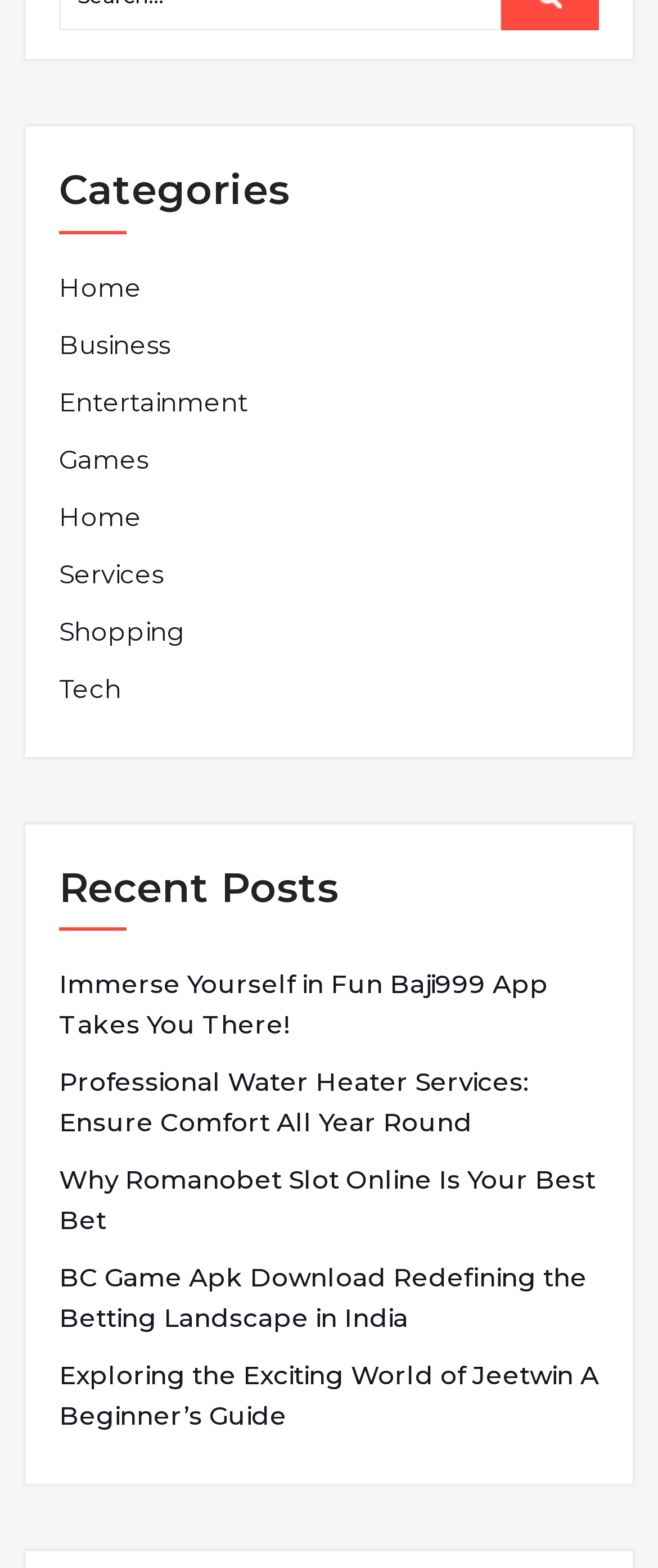Locate the bounding box coordinates of the element that needs to be clicked to carry out the instruction: "Click on the 'Home' link". The coordinates should be given as four float numbers ranging from 0 to 1, i.e., [left, top, right, bottom].

[0.09, 0.171, 0.215, 0.196]